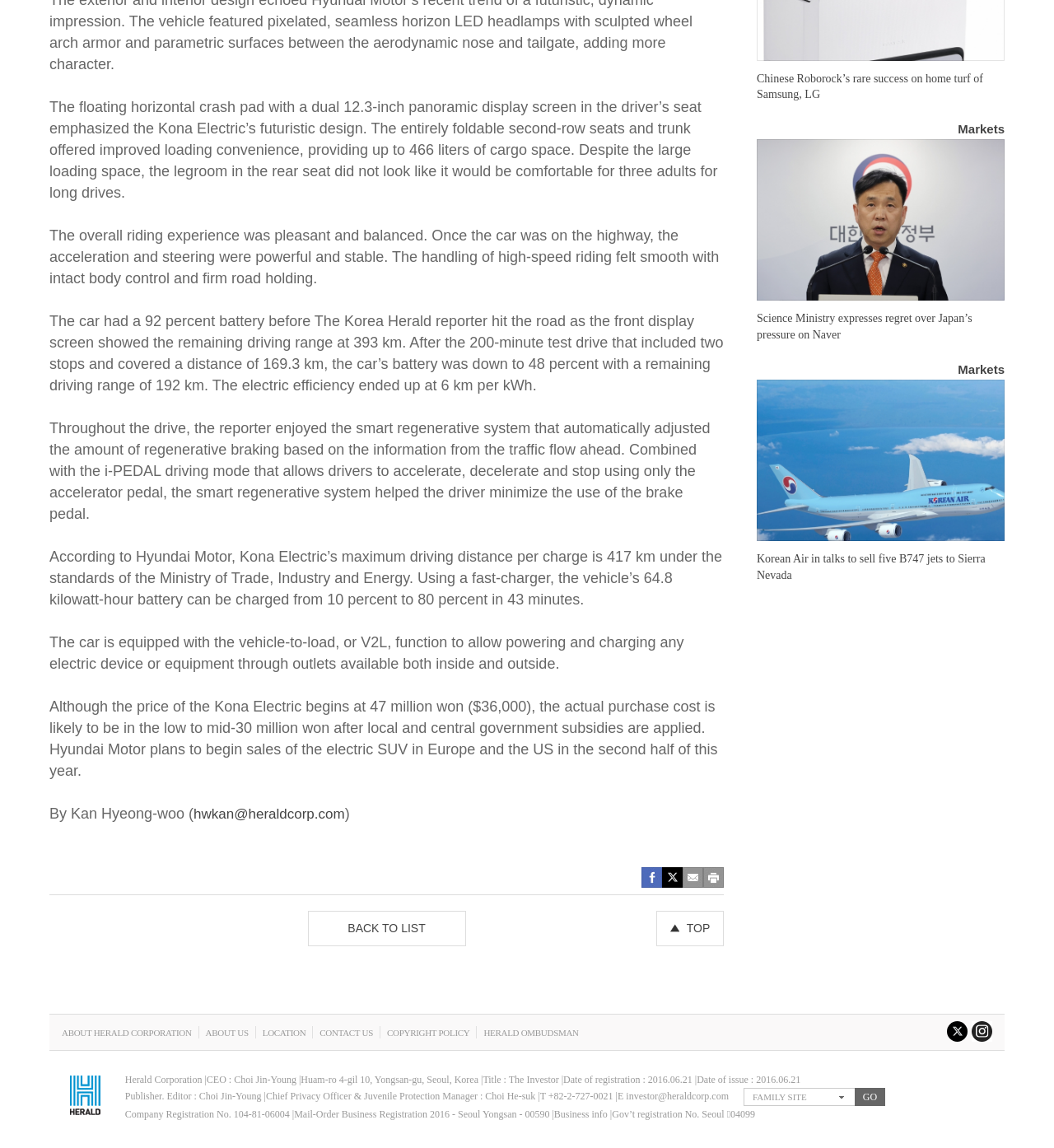Calculate the bounding box coordinates for the UI element based on the following description: "ABOUT HERALD CORPORATION". Ensure the coordinates are four float numbers between 0 and 1, i.e., [left, top, right, bottom].

[0.059, 0.895, 0.182, 0.904]